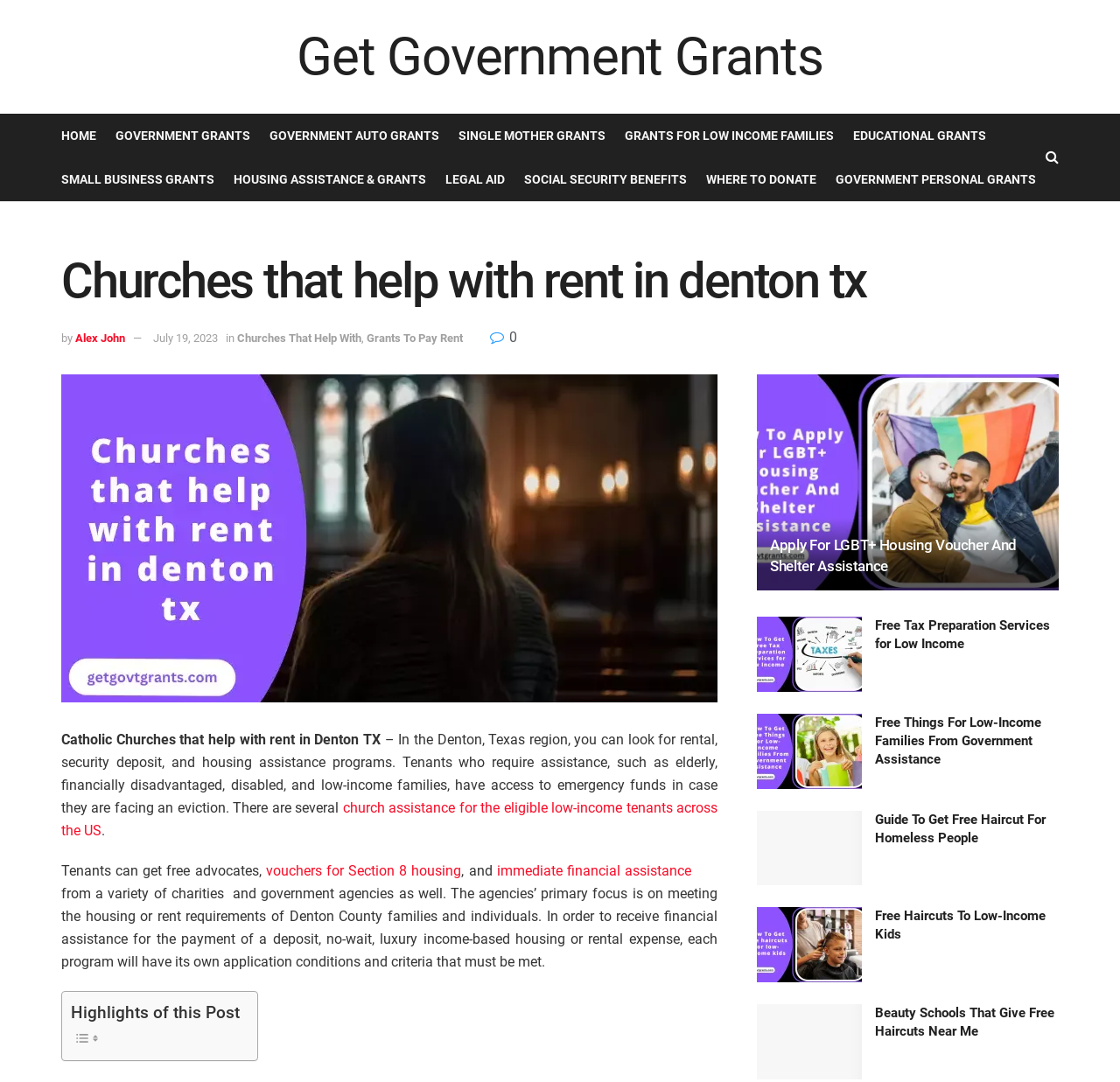Predict the bounding box of the UI element that fits this description: "Grants To Pay Rent".

[0.327, 0.306, 0.413, 0.318]